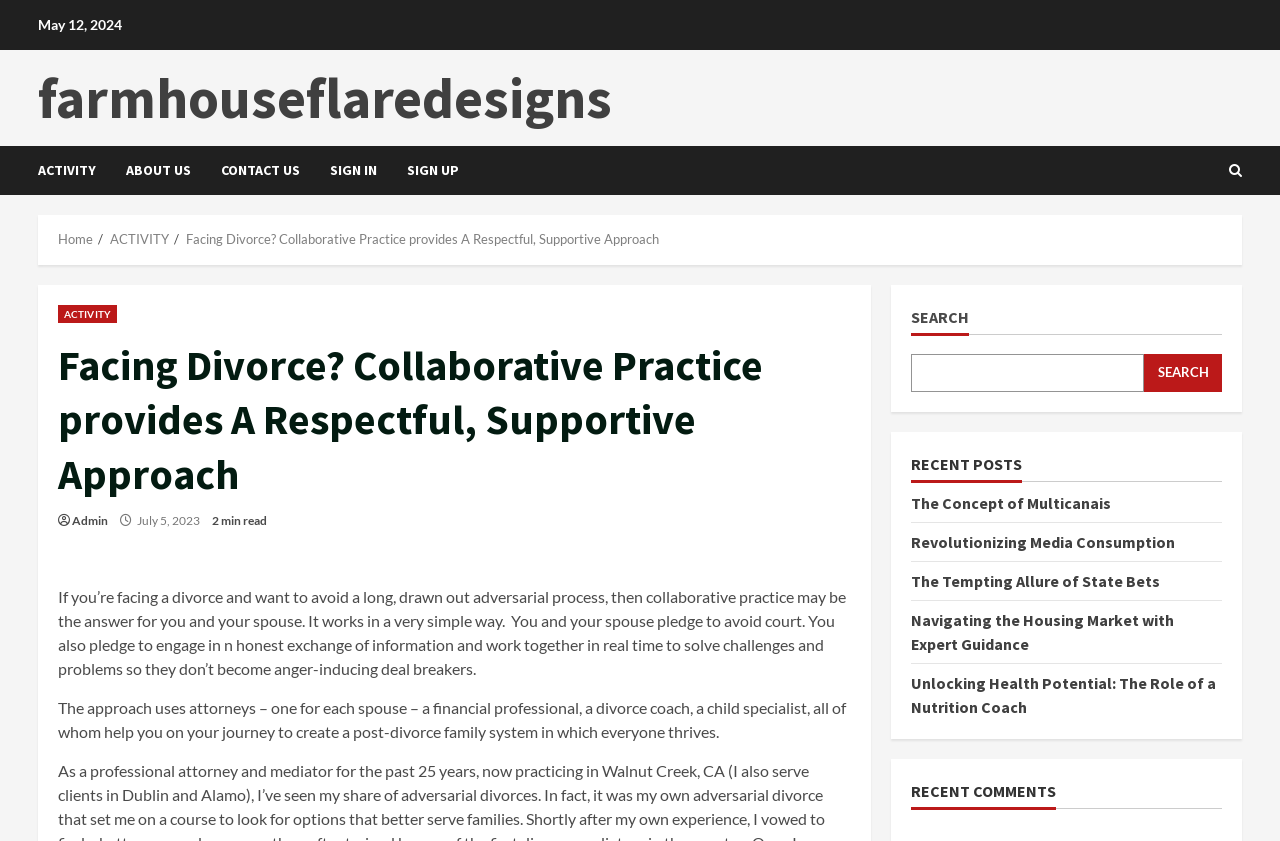How many recent posts are listed?
Please answer the question with as much detail as possible using the screenshot.

I counted the number of recent posts by looking at the links below the heading 'RECENT POSTS'. I found five links: 'The Concept of Multicanais', 'Revolutionizing Media Consumption', 'The Tempting Allure of State Bets', 'Navigating the Housing Market with Expert Guidance', and 'Unlocking Health Potential: The Role of a Nutrition Coach'.